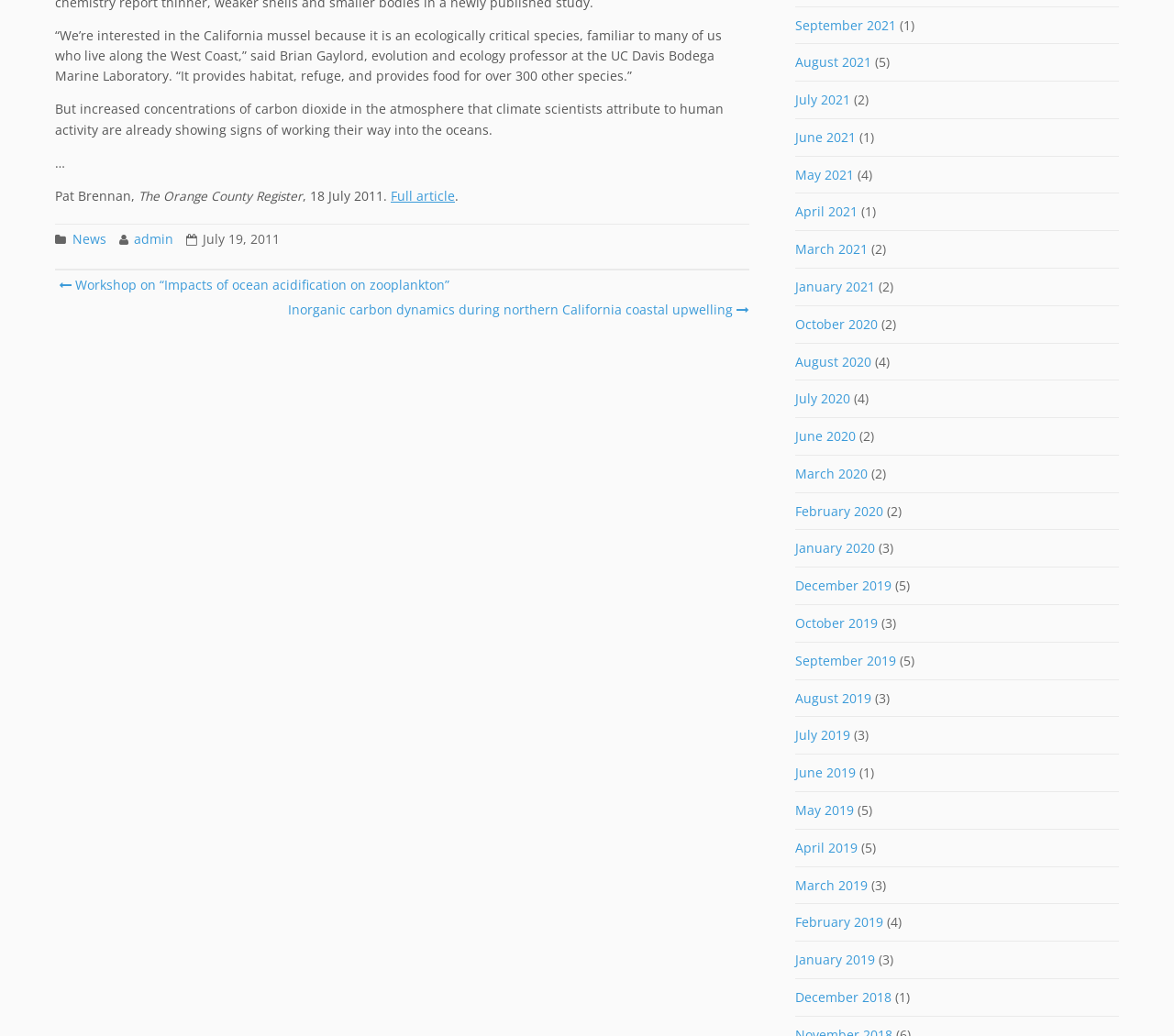Show the bounding box coordinates for the element that needs to be clicked to execute the following instruction: "Read the article on inorganic carbon dynamics". Provide the coordinates in the form of four float numbers between 0 and 1, i.e., [left, top, right, bottom].

[0.242, 0.291, 0.638, 0.307]